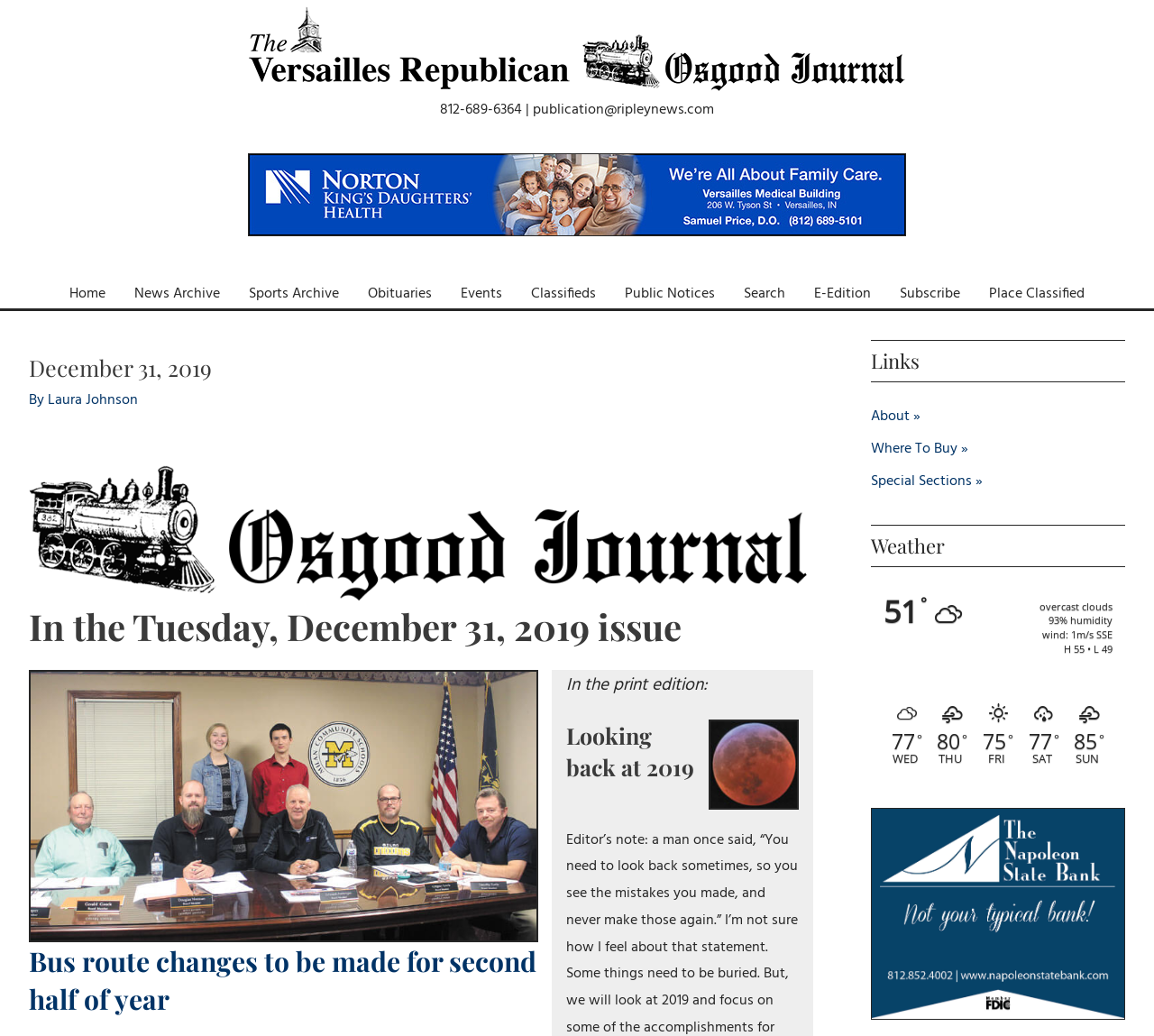What is the purpose of the 'Search' link?
Provide a comprehensive and detailed answer to the question.

I inferred the purpose of the 'Search' link by its location in the navigation menu and its common functionality on websites, which is to allow users to search for specific content within the website.